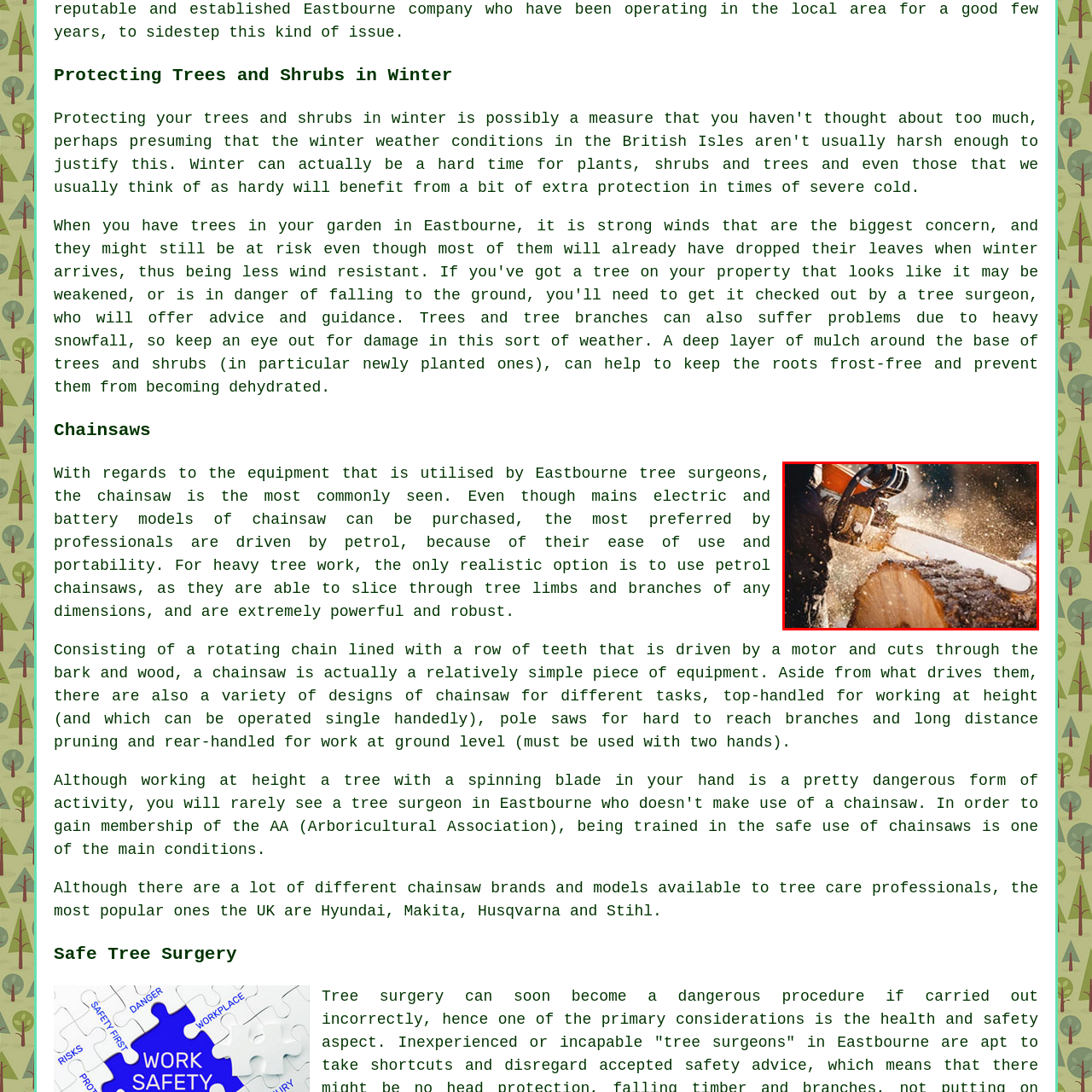Please provide a comprehensive caption for the image highlighted in the red box.

The image depicts a chainsaw in action, capturing the moment the sharp blade slices through a log. Wood shavings and splinters scatter in the air, highlighting the power and efficiency of the tool. This image is particularly relevant in the context of tree surgery and maintenance, where chainsaws are essential equipment used by professionals. The chainsaw, often driven by petrol for maximum portability and power, is favored by tree surgeons for its ability to handle various tree limbs and branches. The image illustrates not only the functional aspect of the chainsaw but also the intensity and precision required in tree care work.